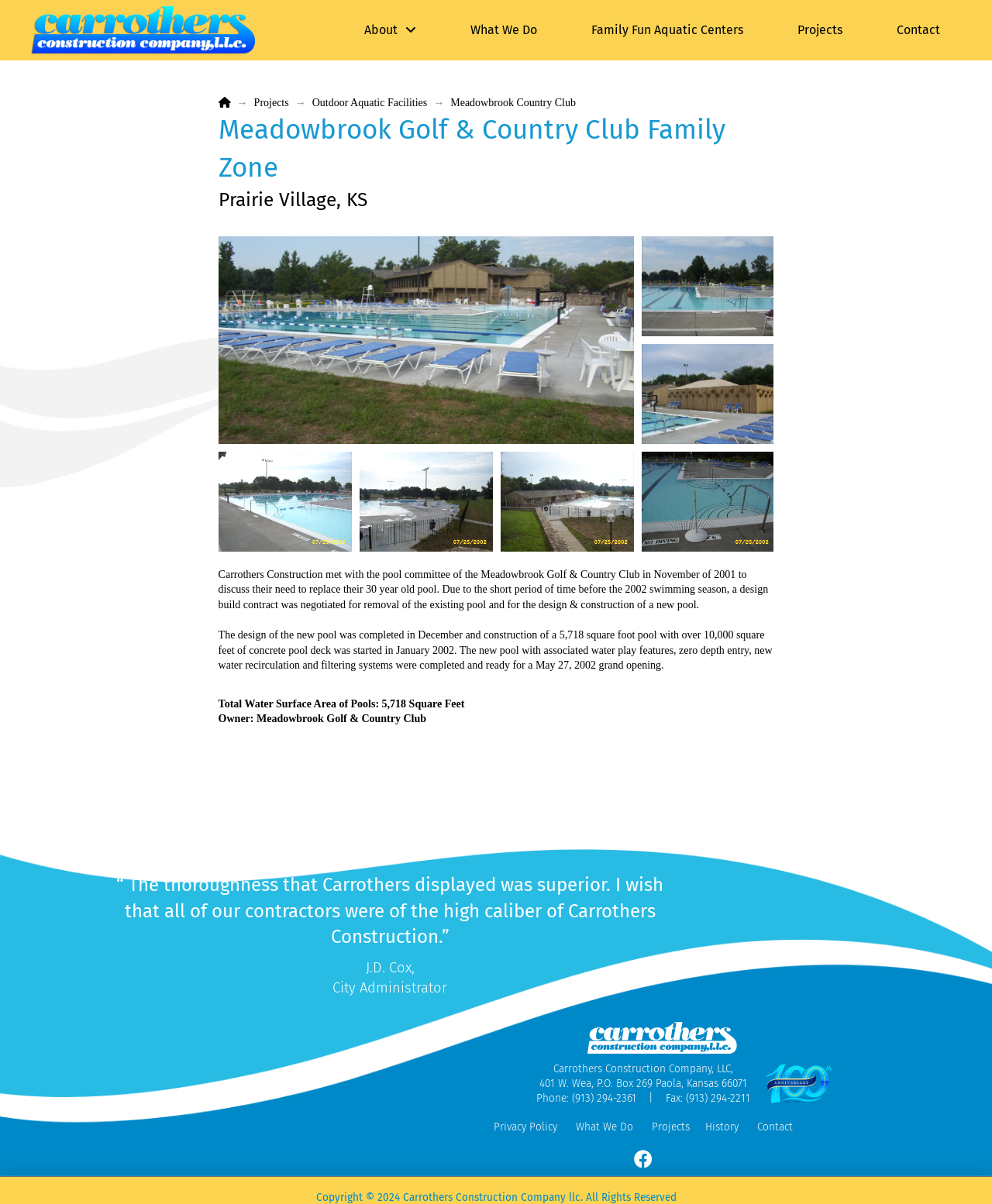What is the name of the country club?
Please answer the question as detailed as possible based on the image.

The name of the country club can be found in the heading 'Meadowbrook Golf & Country Club Family Zone' and also in the text 'Carrothers Construction met with the pool committee of the Meadowbrook Golf & Country Club in November of 2001...'.